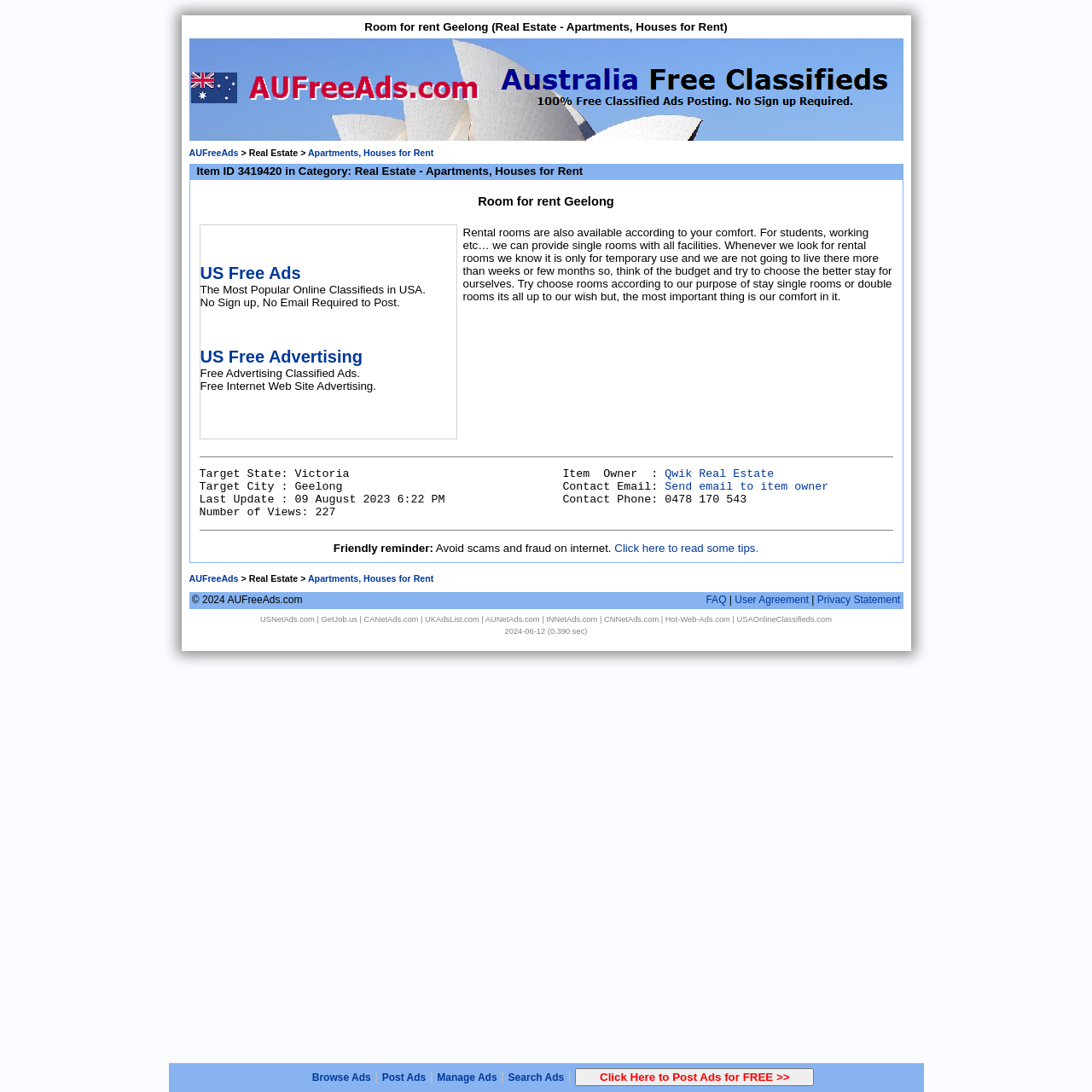Highlight the bounding box of the UI element that corresponds to this description: "GetJob.us".

[0.294, 0.563, 0.327, 0.571]